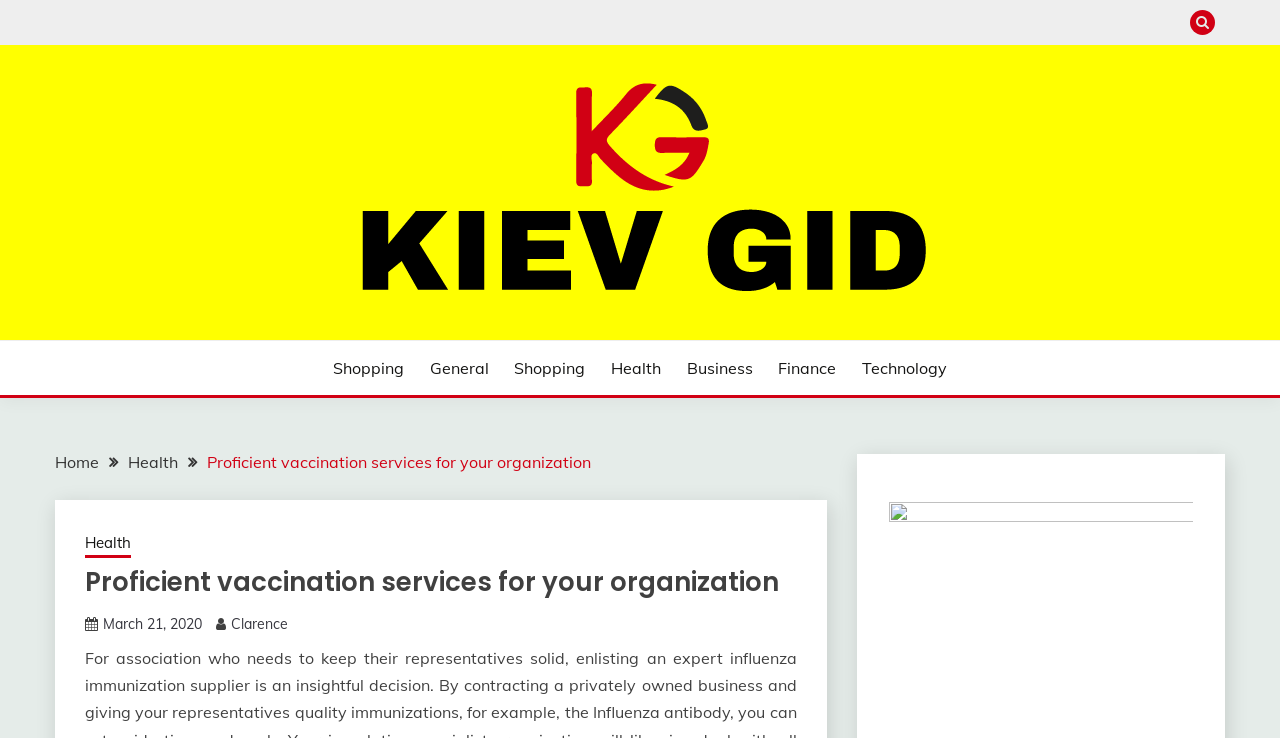Locate the heading on the webpage and return its text.

Proficient vaccination services for your organization